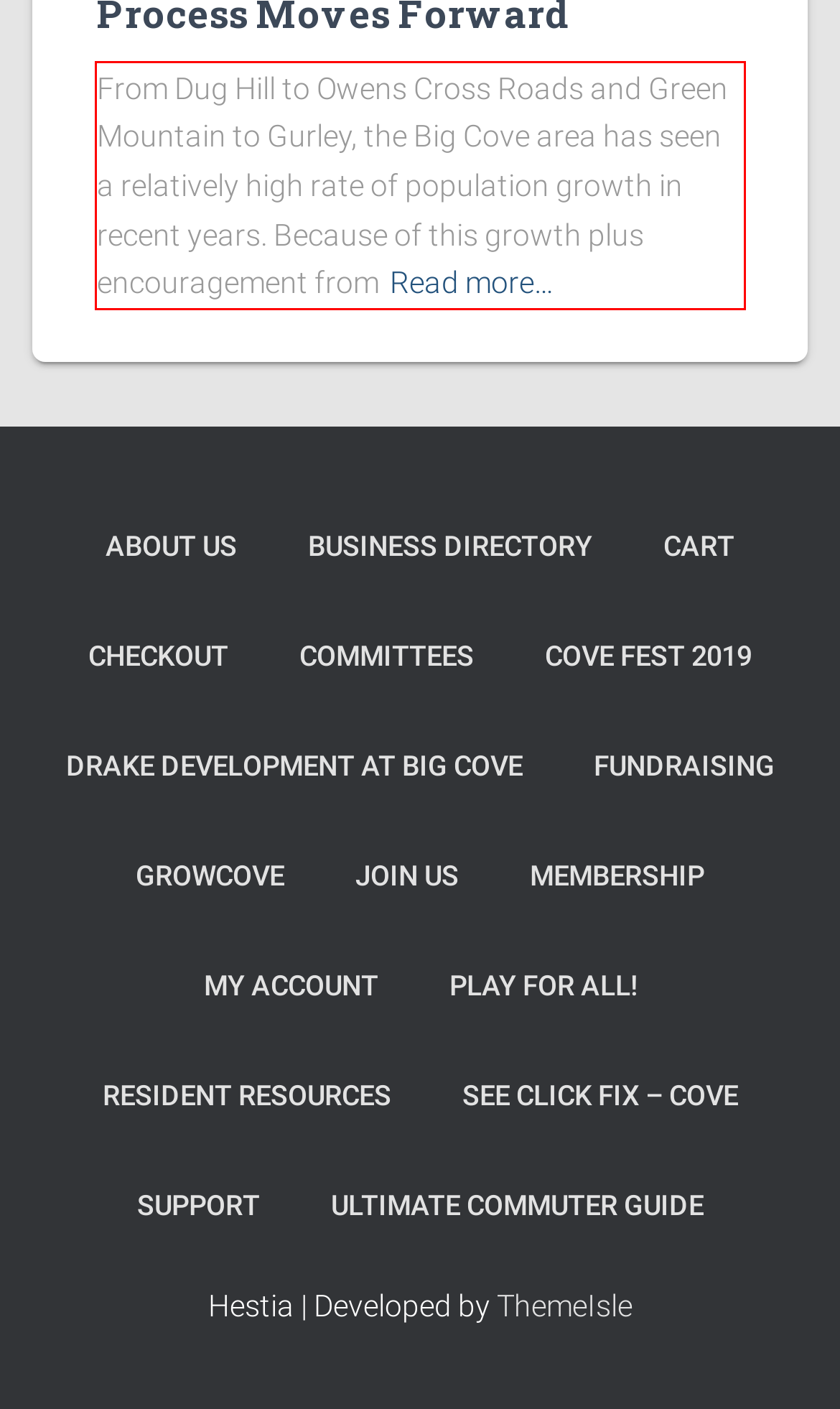Please analyze the screenshot of a webpage and extract the text content within the red bounding box using OCR.

From Dug Hill to Owens Cross Roads and Green Mountain to Gurley, the Big Cove area has seen a relatively high rate of population growth in recent years. Because of this growth plus encouragement fromRead more…